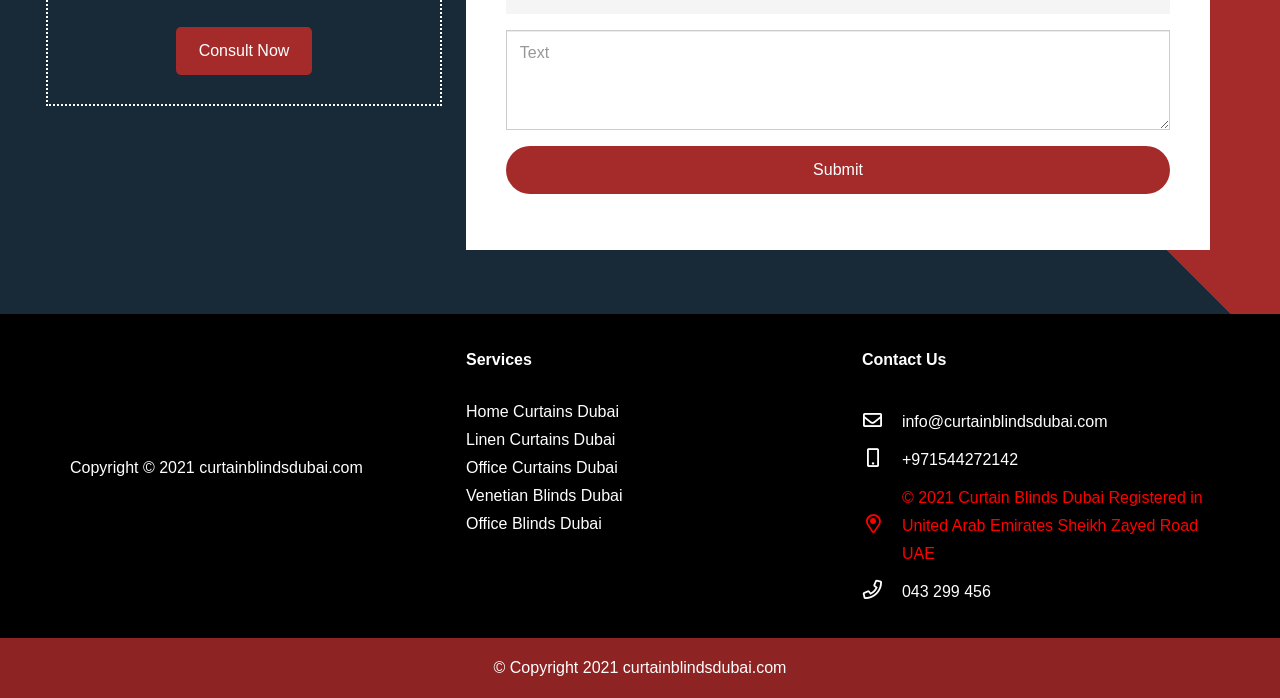Find the bounding box coordinates of the element you need to click on to perform this action: 'Click the 'Home Curtains Dubai' link'. The coordinates should be represented by four float values between 0 and 1, in the format [left, top, right, bottom].

[0.364, 0.578, 0.484, 0.602]